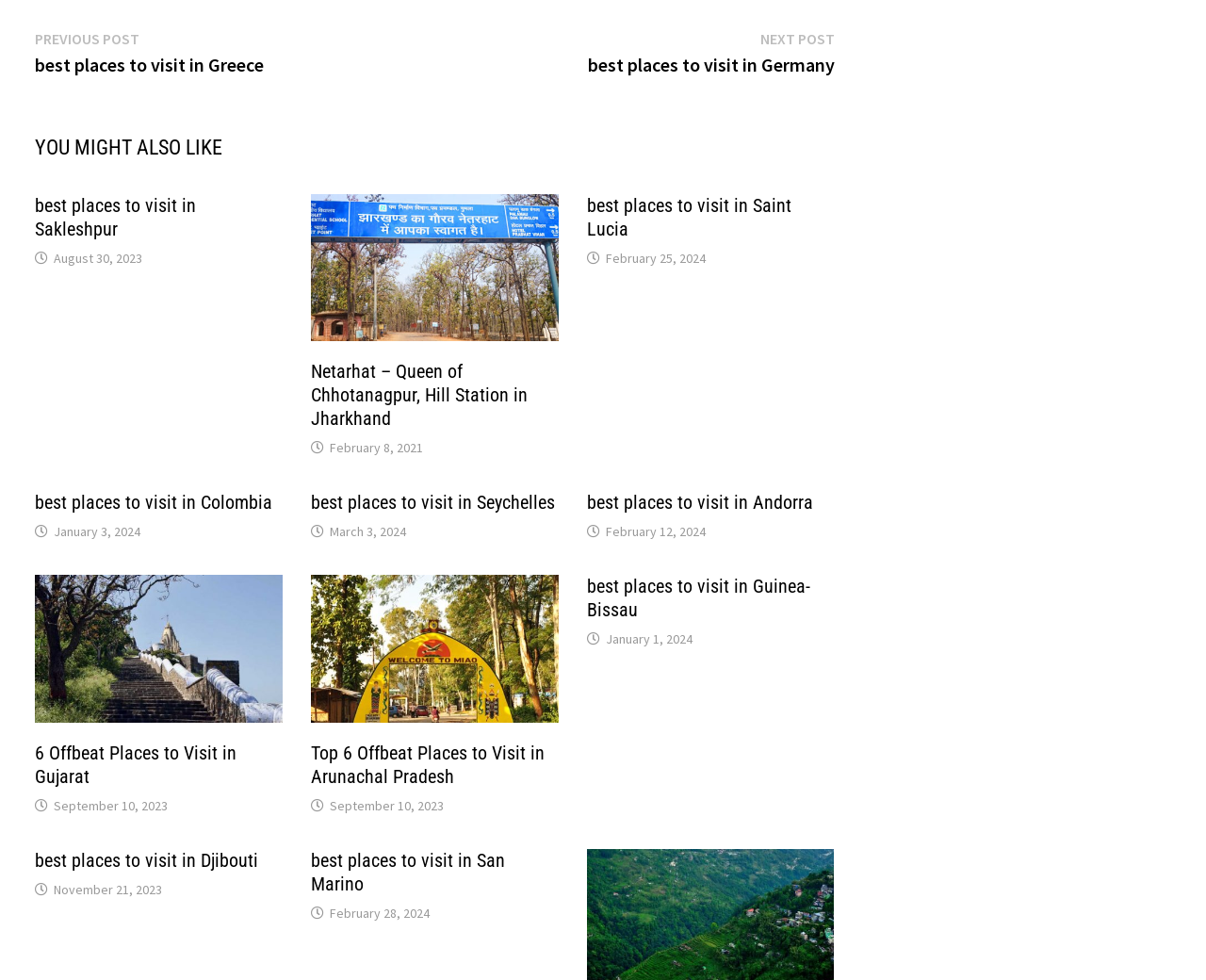Determine the bounding box coordinates of the clickable region to carry out the instruction: "Read '6 Offbeat Places to Visit in Gujarat'".

[0.029, 0.757, 0.196, 0.804]